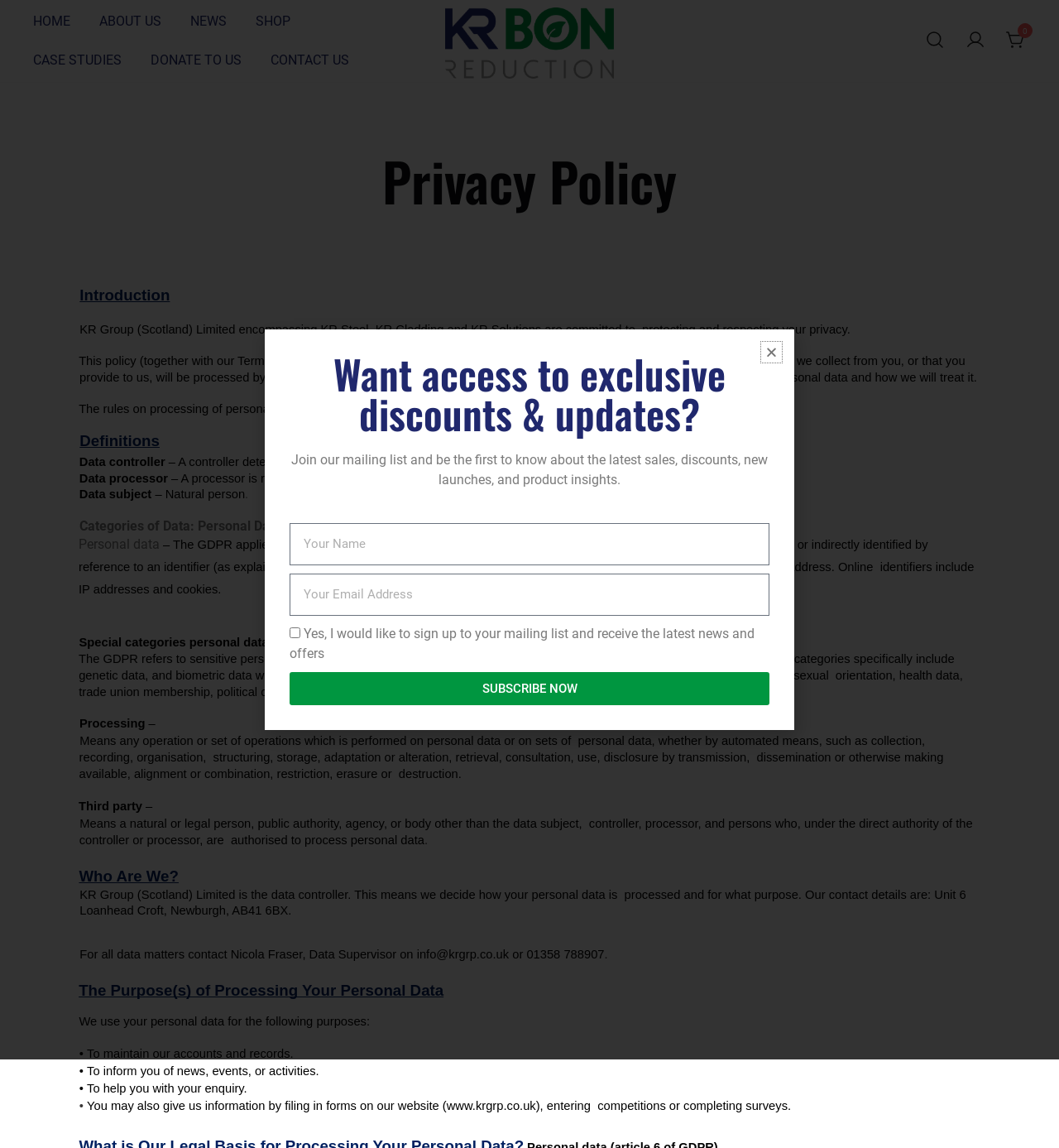Provide a thorough description of this webpage.

The webpage is about the privacy policy of KR Group, a company that respects and protects users' privacy. At the top of the page, there is a navigation menu with links to "HOME", "ABOUT US", "NEWS", "SHOP", "CASE STUDIES", "DONATE TO US", and "CONTACT US". Below the navigation menu, there is a logo of KR BON Reduction with a link to the company's website.

On the left side of the page, there is a search bar with a magnifying glass icon, allowing users to search for products. Next to the search bar, there are links to "Your account" and a shopping cart with a "0" indicator.

The main content of the page is divided into sections, starting with an introduction to the privacy policy. The policy explains how KR Group collects and processes personal data, including definitions of key terms such as "data controller", "data processor", and "data subject". The policy also outlines the categories of data, including personal data and special categories of personal data.

The page then explains who KR Group is, stating that they are the data controller and providing their contact details. The purpose of processing personal data is also explained, including maintaining accounts and records, informing users of news and events, and helping with enquiries.

On the right side of the page, there is a section promoting KR Group's mailing list, encouraging users to sign up to receive exclusive discounts and updates. This section includes a heading, a brief description, and a form with fields for first name, email, and a checkbox to confirm subscription.

At the bottom of the page, there is a button to close the page.